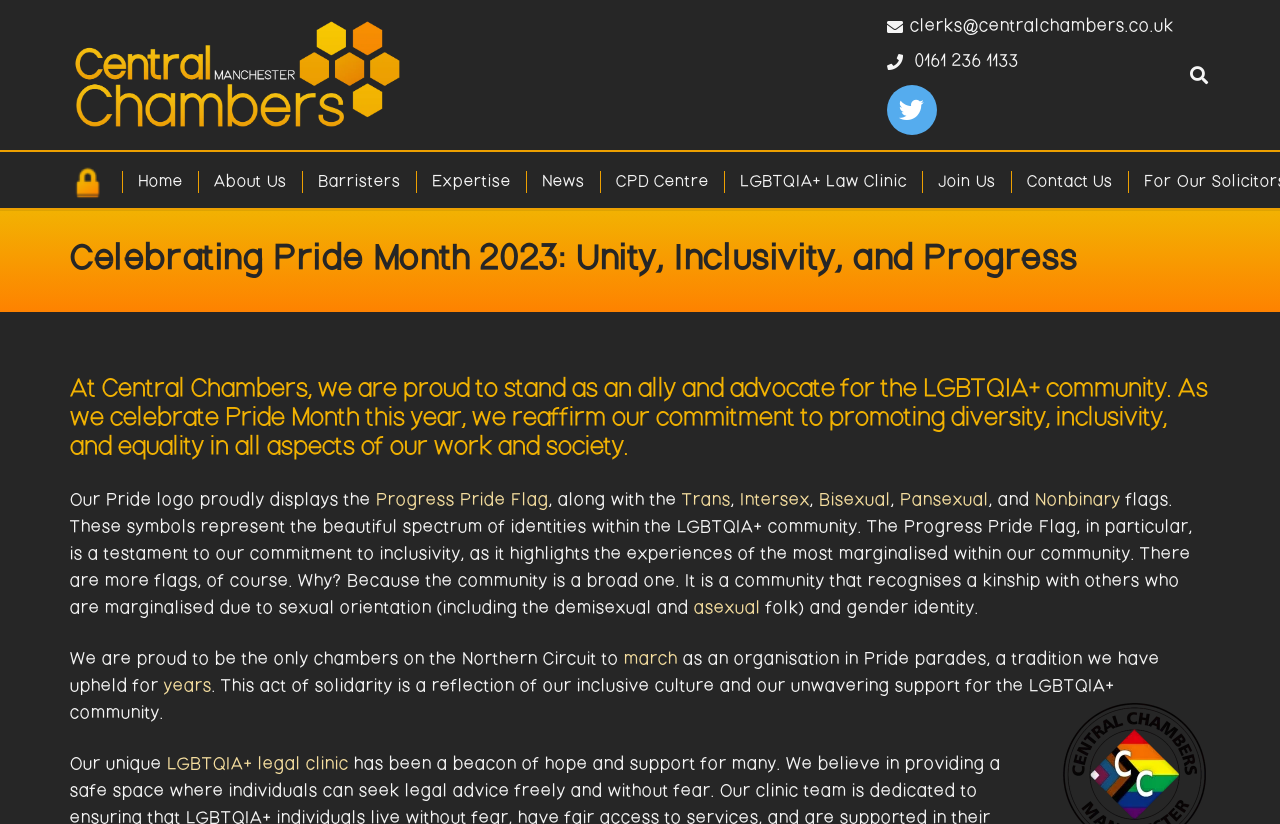Please locate the bounding box coordinates for the element that should be clicked to achieve the following instruction: "Contact us through email". Ensure the coordinates are given as four float numbers between 0 and 1, i.e., [left, top, right, bottom].

[0.693, 0.022, 0.918, 0.042]